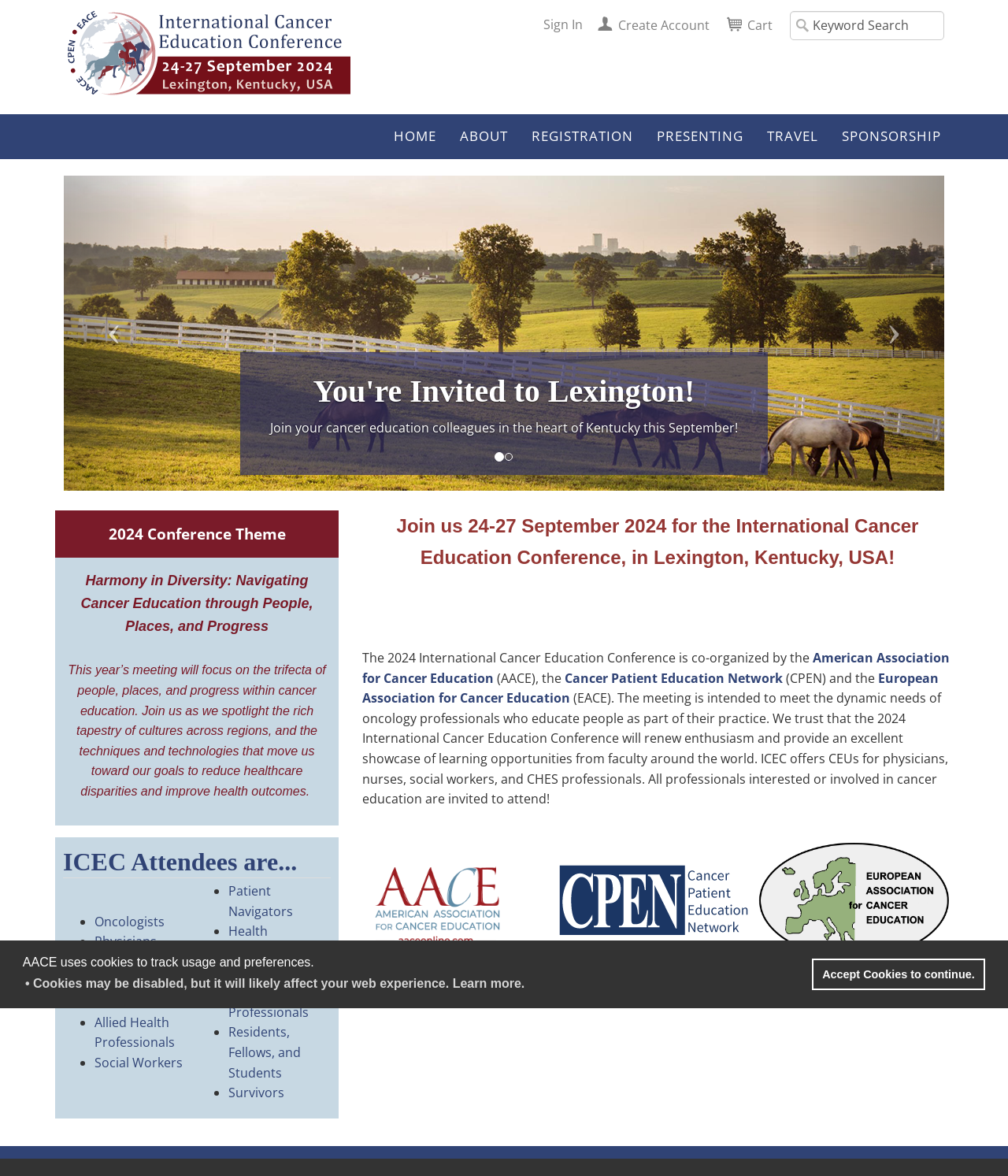What is the date of the 2024 International Cancer Education Conference?
Can you give a detailed and elaborate answer to the question?

The date of the 2024 International Cancer Education Conference is from 24 to 27 September 2024, which is mentioned in the webpage content.